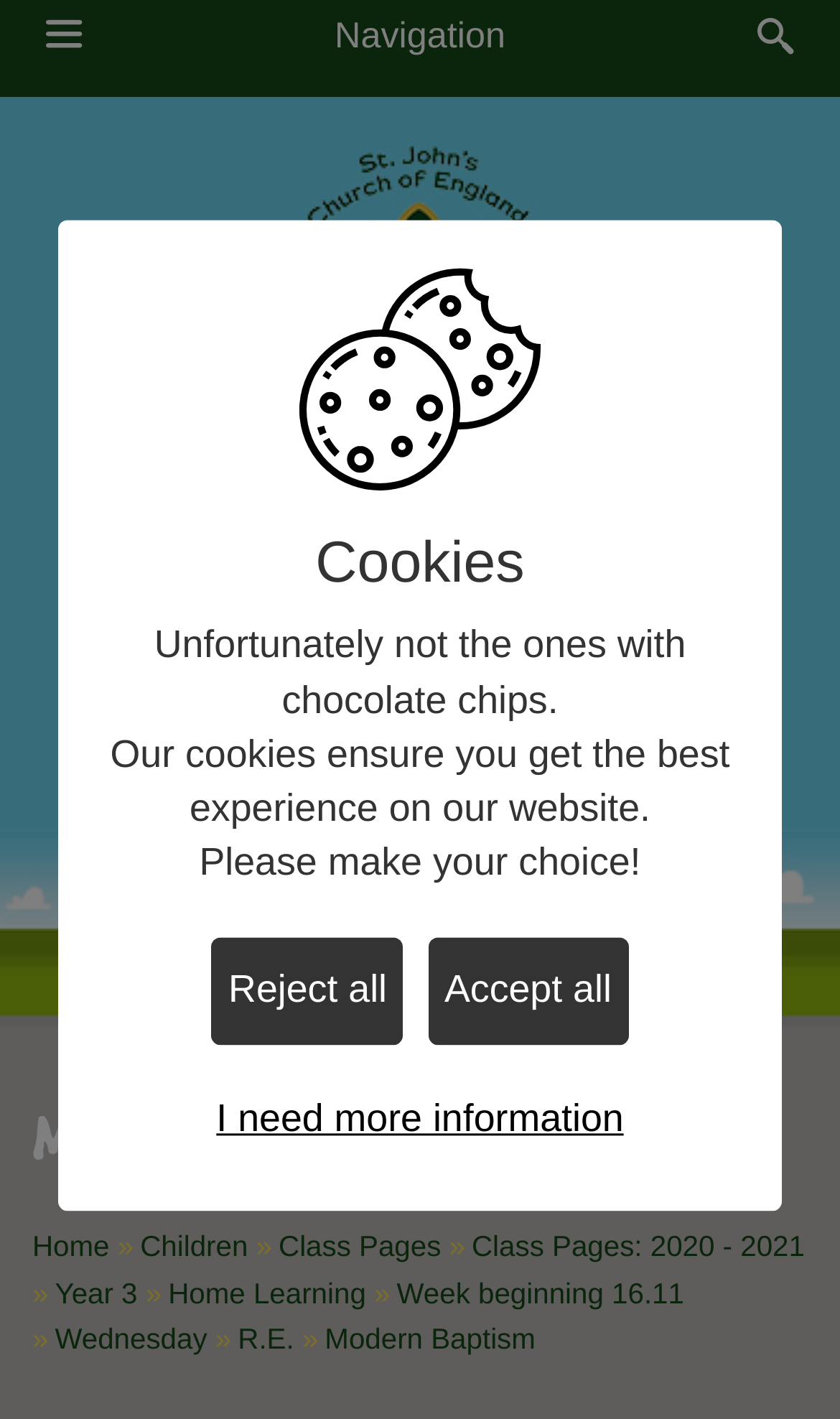Find the coordinates for the bounding box of the element with this description: "I need more information".

[0.238, 0.753, 0.762, 0.828]